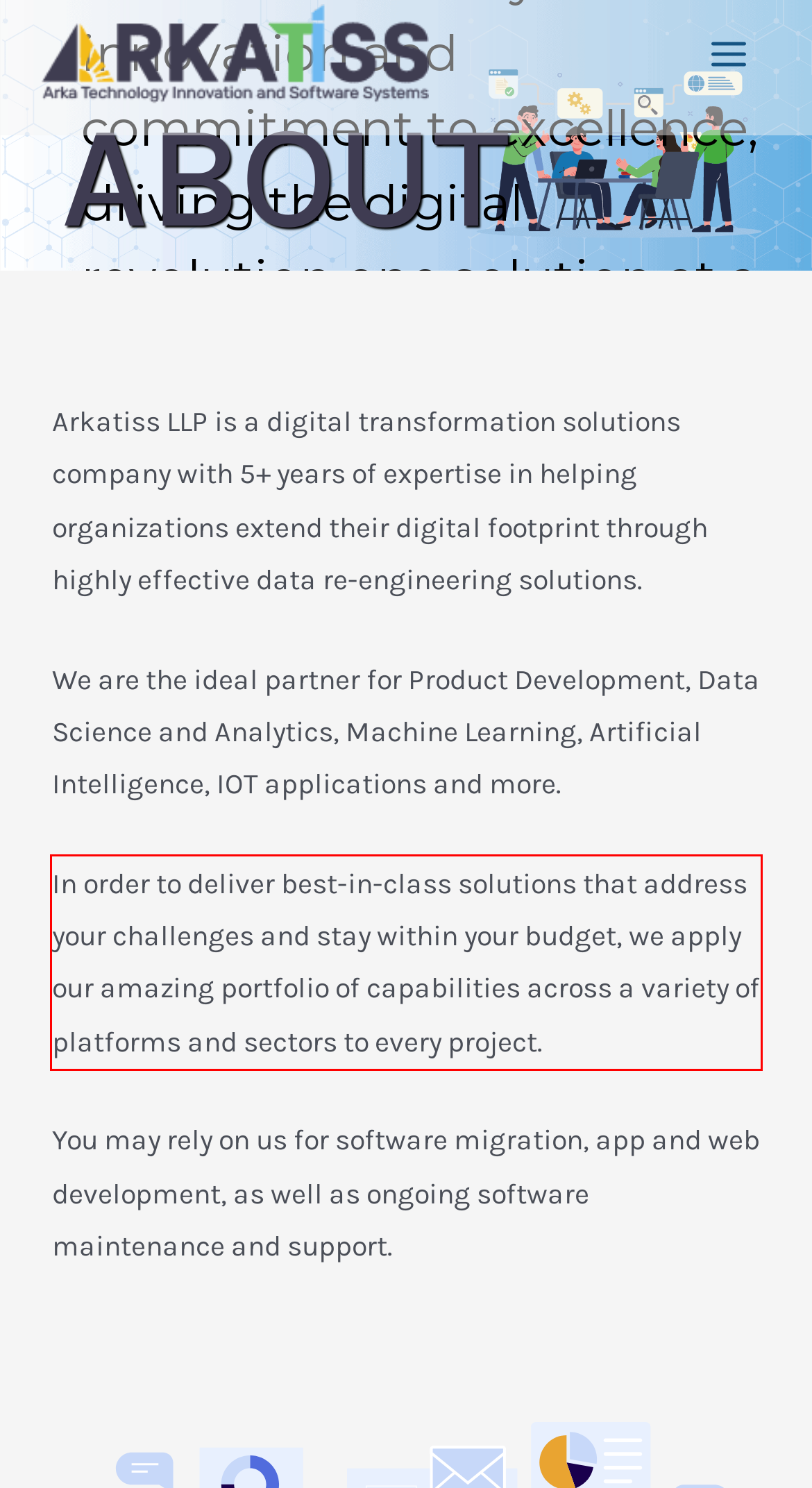Using the provided screenshot of a webpage, recognize the text inside the red rectangle bounding box by performing OCR.

In order to deliver best-in-class solutions that address your challenges and stay within your budget, we apply our amazing portfolio of capabilities across a variety of platforms and sectors to every project.